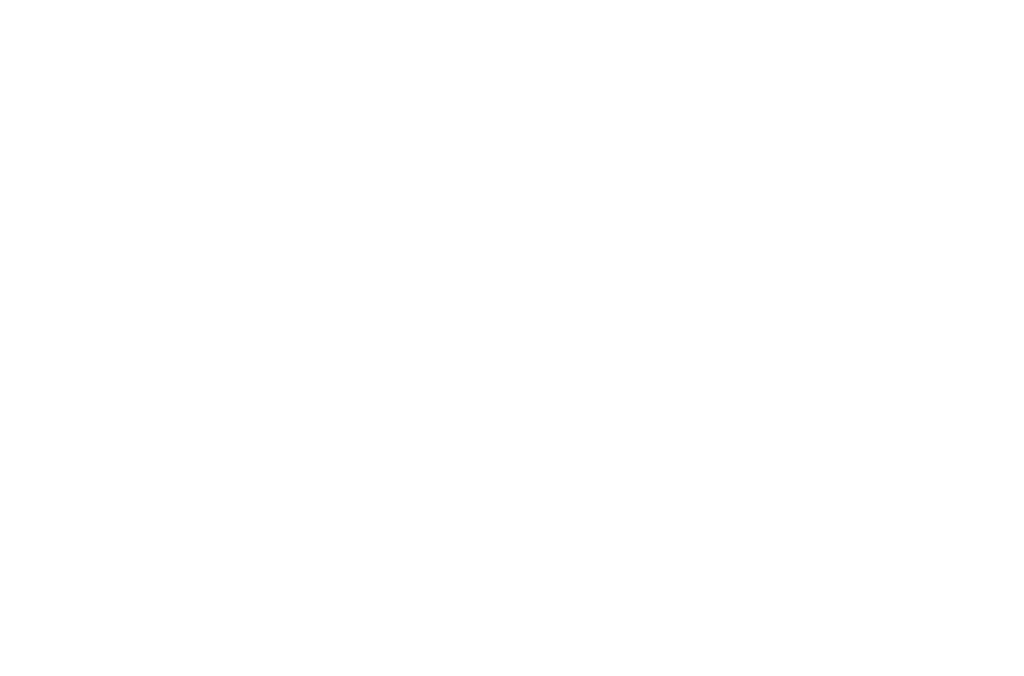What is the purpose of the educational content?
Answer the question with a detailed and thorough explanation.

The educational content is designed to facilitate a broader awareness of global hunger issues and initiatives aimed at improvement, as stated in the caption, by inviting viewers to engage with the presented information and seek further insights.